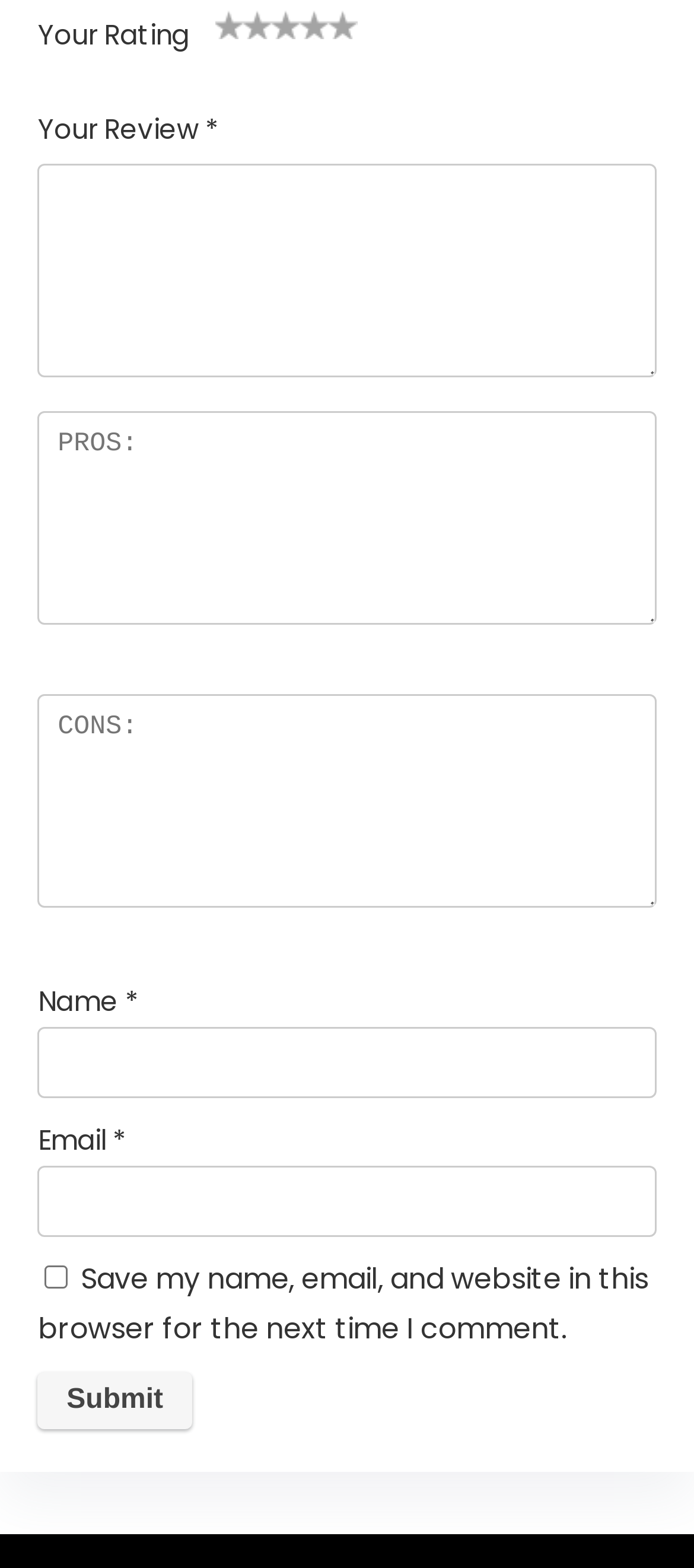How many rating options are available?
Deliver a detailed and extensive answer to the question.

The webpage has a rating section with 5 links labeled from 1 to 5, indicating 5 rating options available.